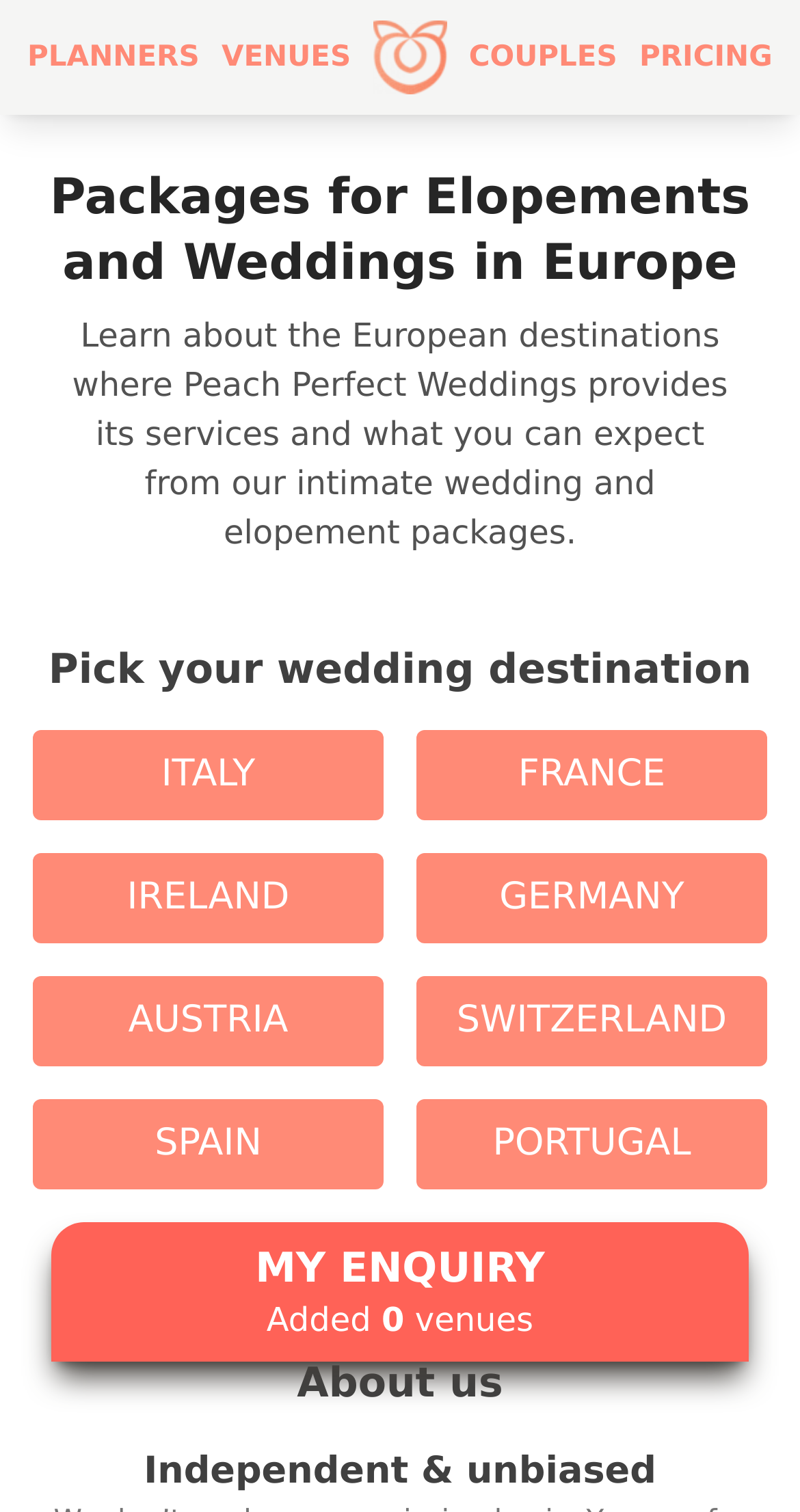Please identify the bounding box coordinates for the region that you need to click to follow this instruction: "View PRICING".

[0.799, 0.019, 0.966, 0.057]